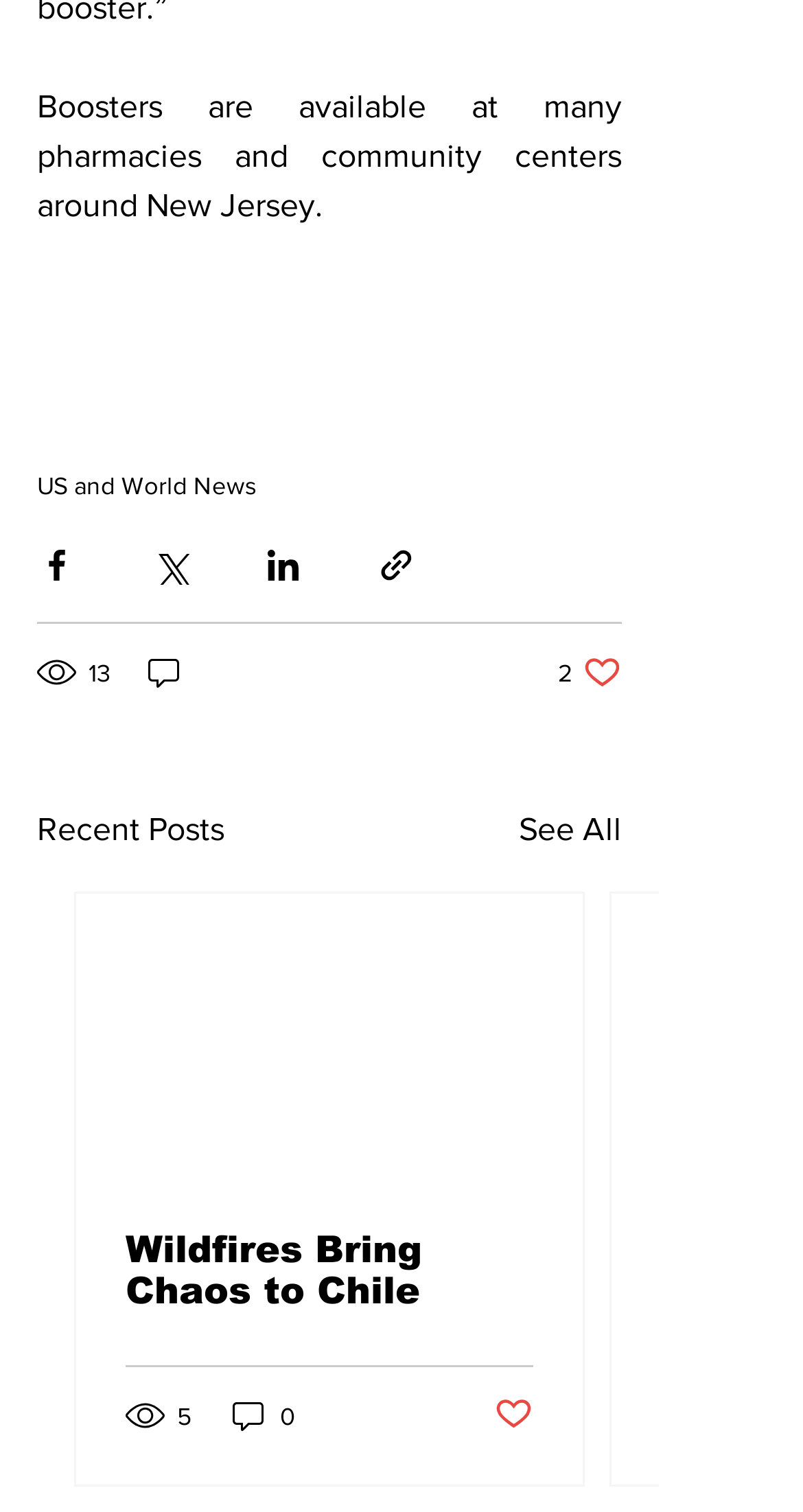Determine the bounding box coordinates of the area to click in order to meet this instruction: "Share via Facebook".

[0.046, 0.361, 0.095, 0.387]